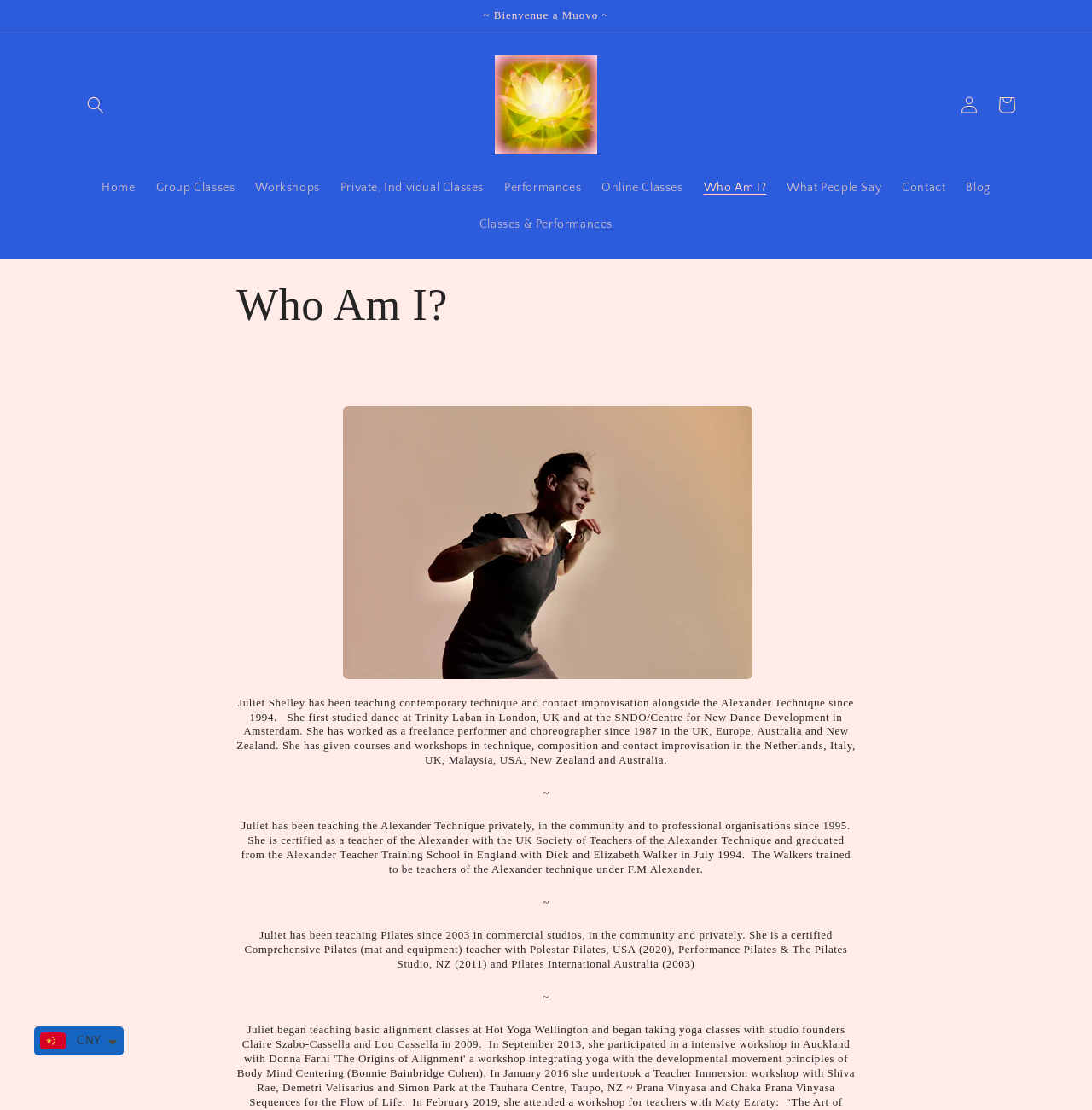Please provide a brief answer to the question using only one word or phrase: 
What is the year Juliet Shelley started teaching the Alexander Technique?

1995